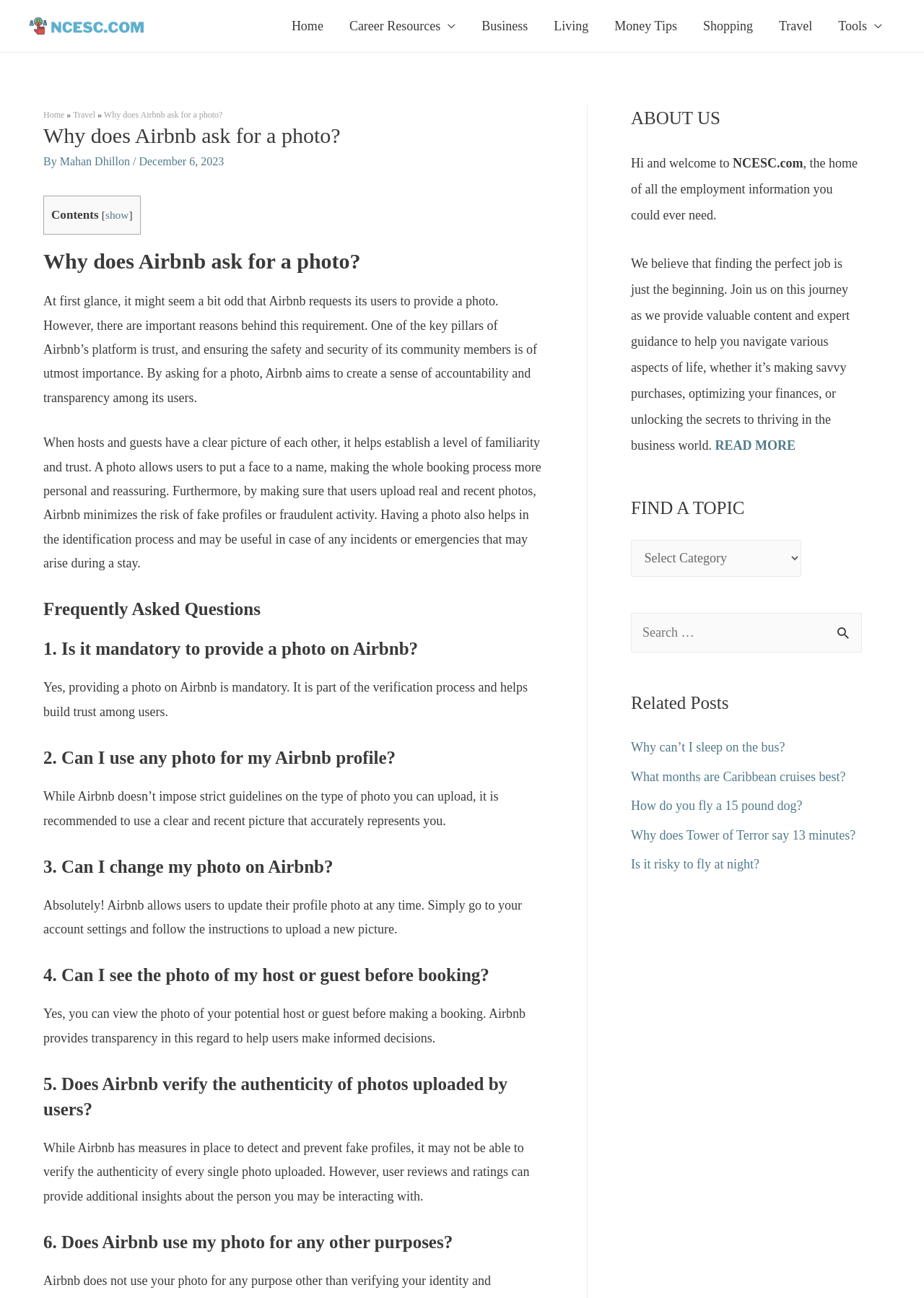Please identify the bounding box coordinates of the element's region that I should click in order to complete the following instruction: "Click on the 'Travel' link". The bounding box coordinates consist of four float numbers between 0 and 1, i.e., [left, top, right, bottom].

[0.829, 0.0, 0.893, 0.04]